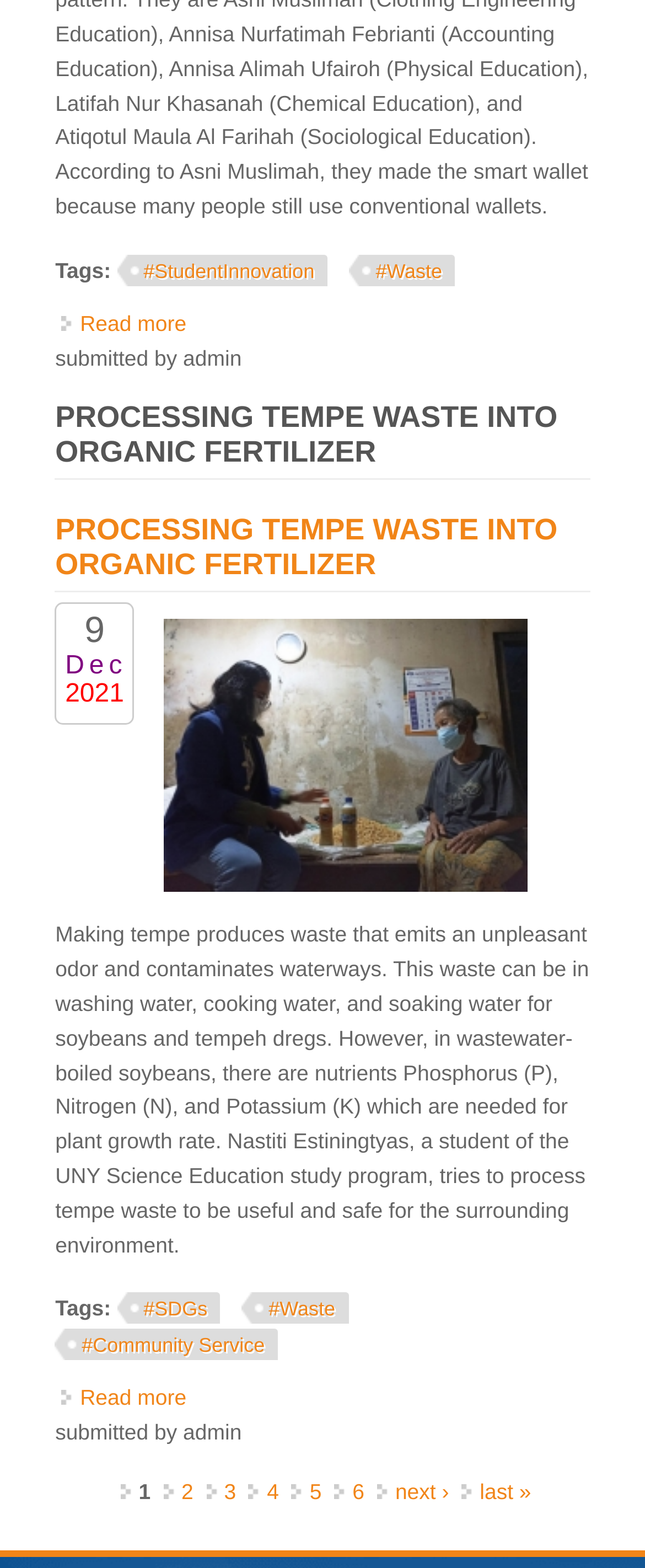Can you specify the bounding box coordinates for the region that should be clicked to fulfill this instruction: "Go to page 2".

[0.281, 0.943, 0.3, 0.959]